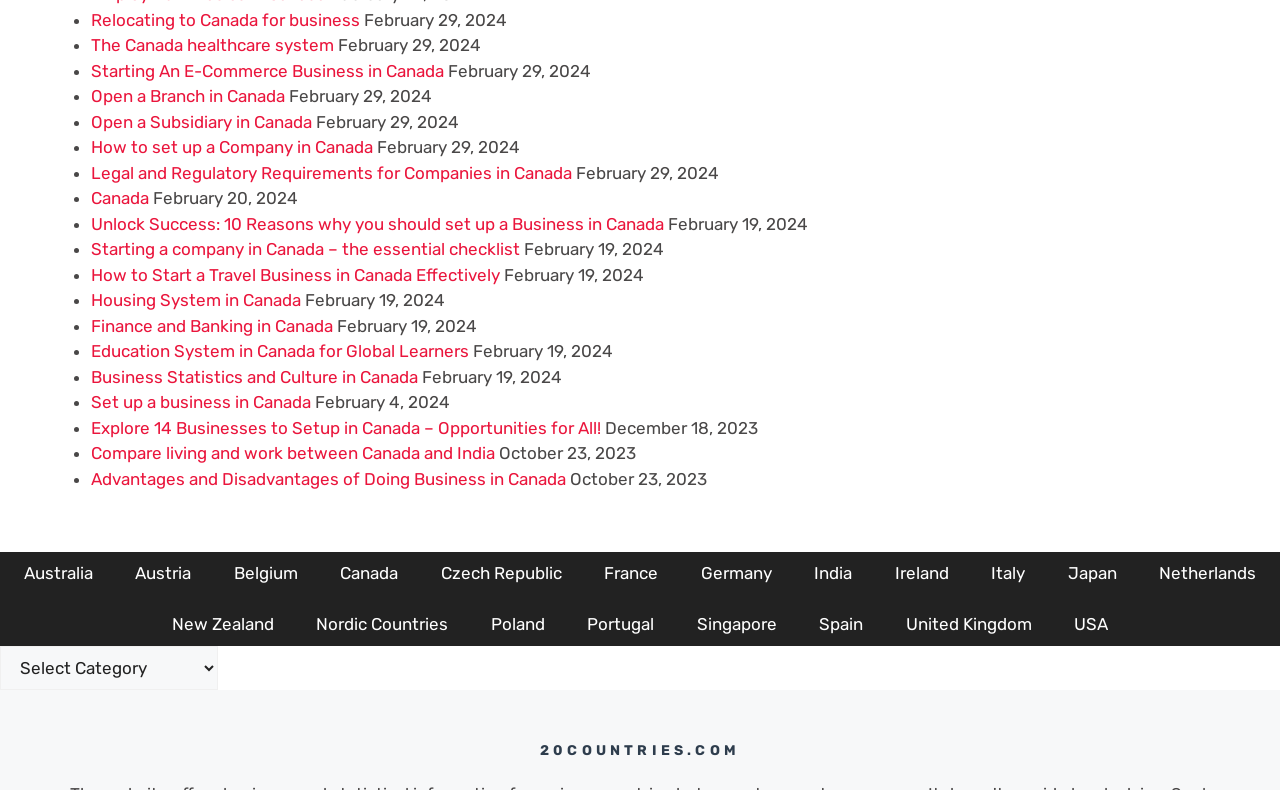What type of content is available on the webpage?
From the details in the image, provide a complete and detailed answer to the question.

The webpage appears to be a collection of articles and resources related to Canada. The links on the webpage have descriptive titles, and some of them have dates associated with them, suggesting that they may be articles or blog posts. The content is likely informative and educational in nature.